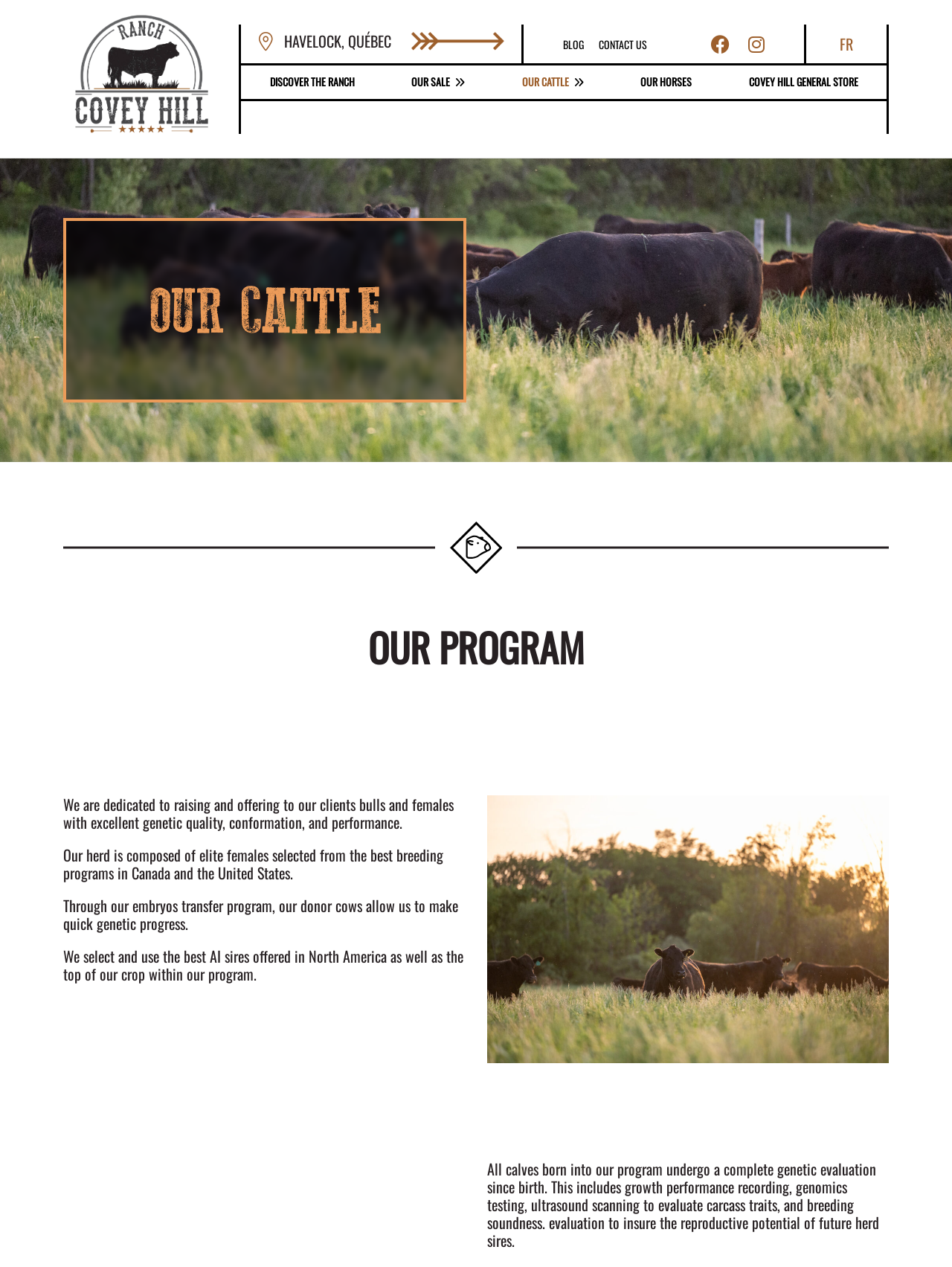Find the bounding box coordinates for the HTML element described in this sentence: "Contact us". Provide the coordinates as four float numbers between 0 and 1, in the format [left, top, right, bottom].

[0.621, 0.028, 0.688, 0.042]